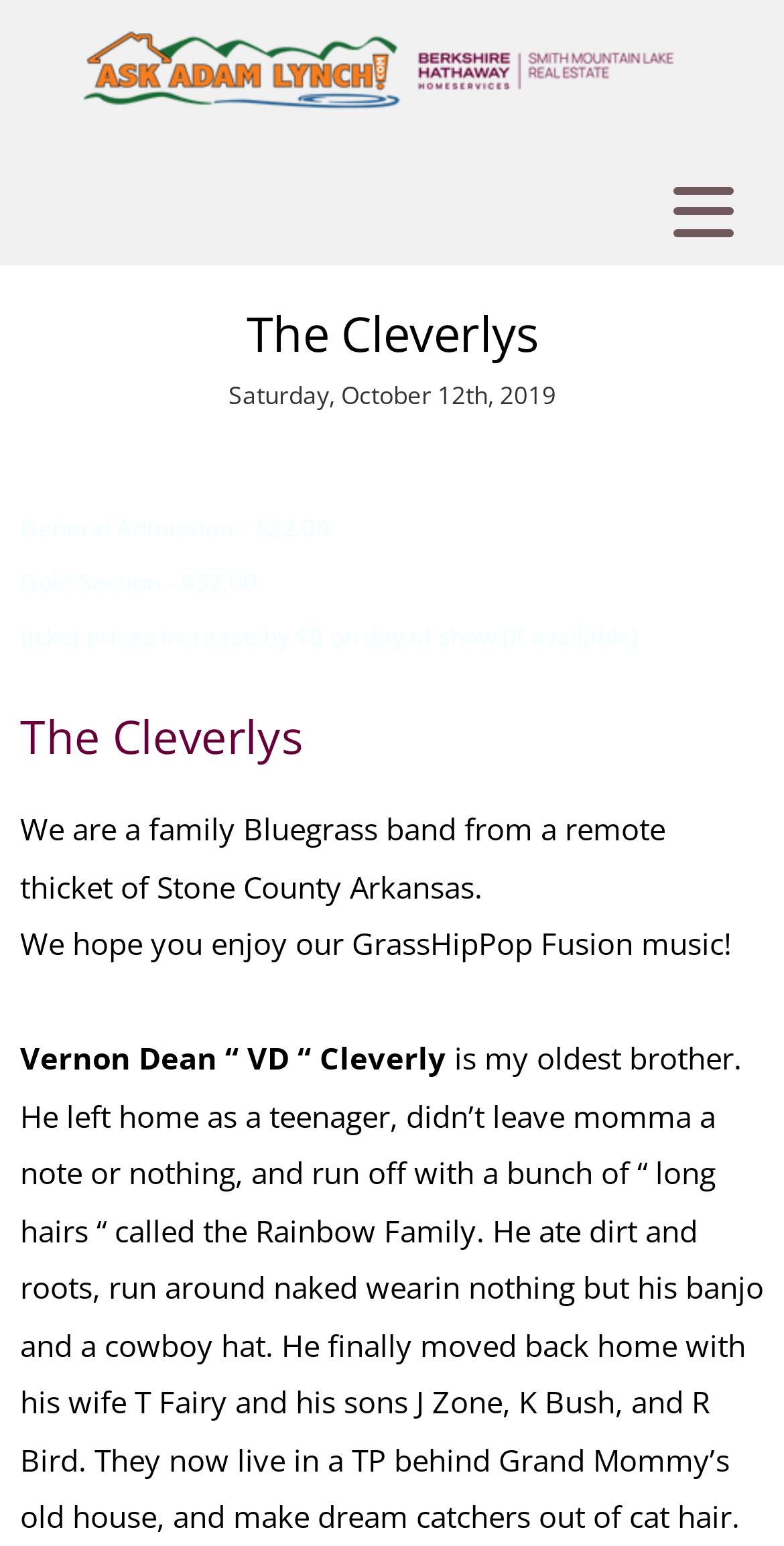What is the price of the Gold Section ticket?
Using the image as a reference, answer the question in detail.

I found the answer by looking at the heading element which contains the text 'General Admission - $22.00 Gold Section - $32.00 ticket prices increase by $5 on day of show (if available) The Cleverlys'.